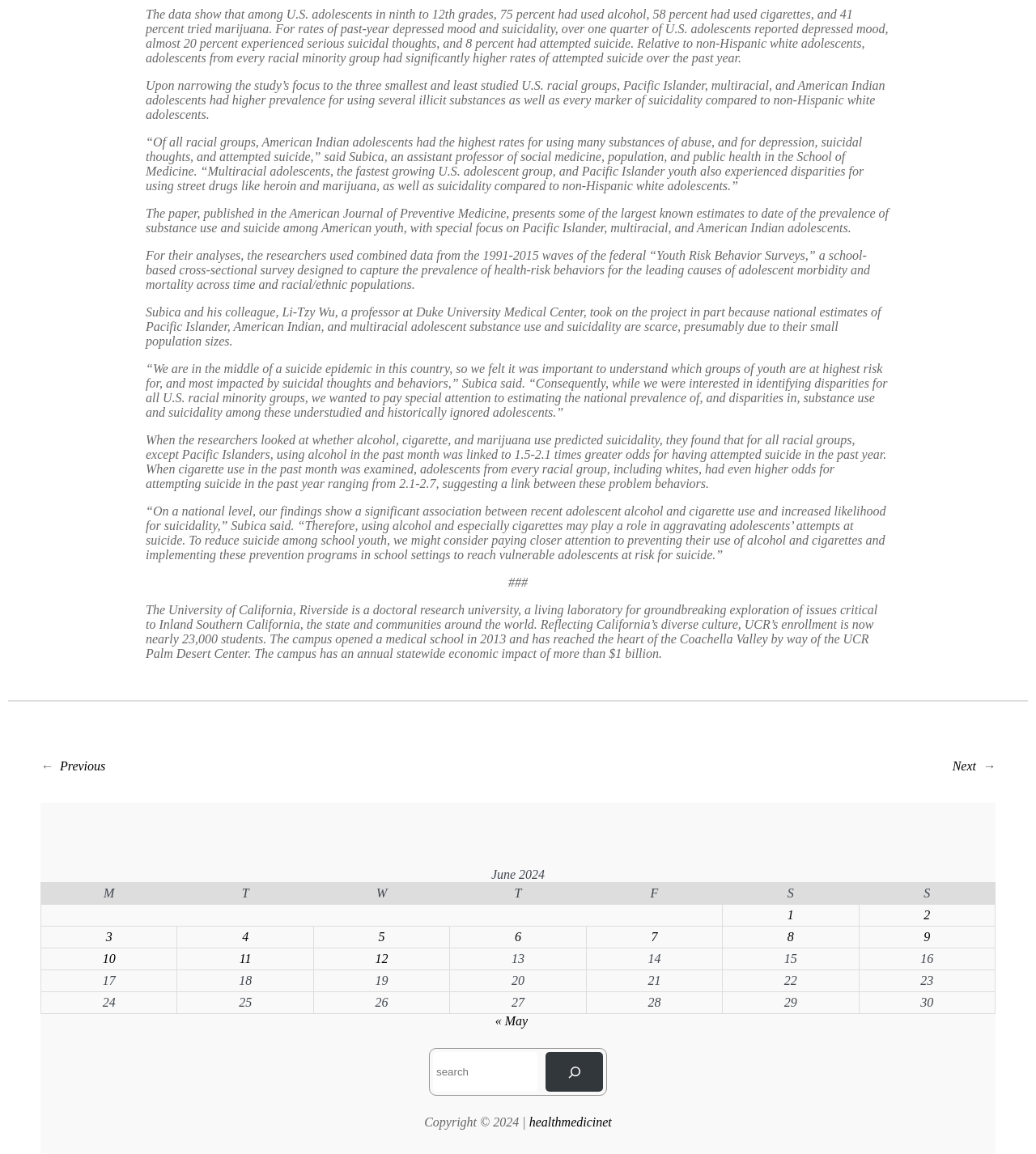Using the element description: "name="s" placeholder="search"", determine the bounding box coordinates for the specified UI element. The coordinates should be four float numbers between 0 and 1, [left, top, right, bottom].

[0.418, 0.912, 0.519, 0.946]